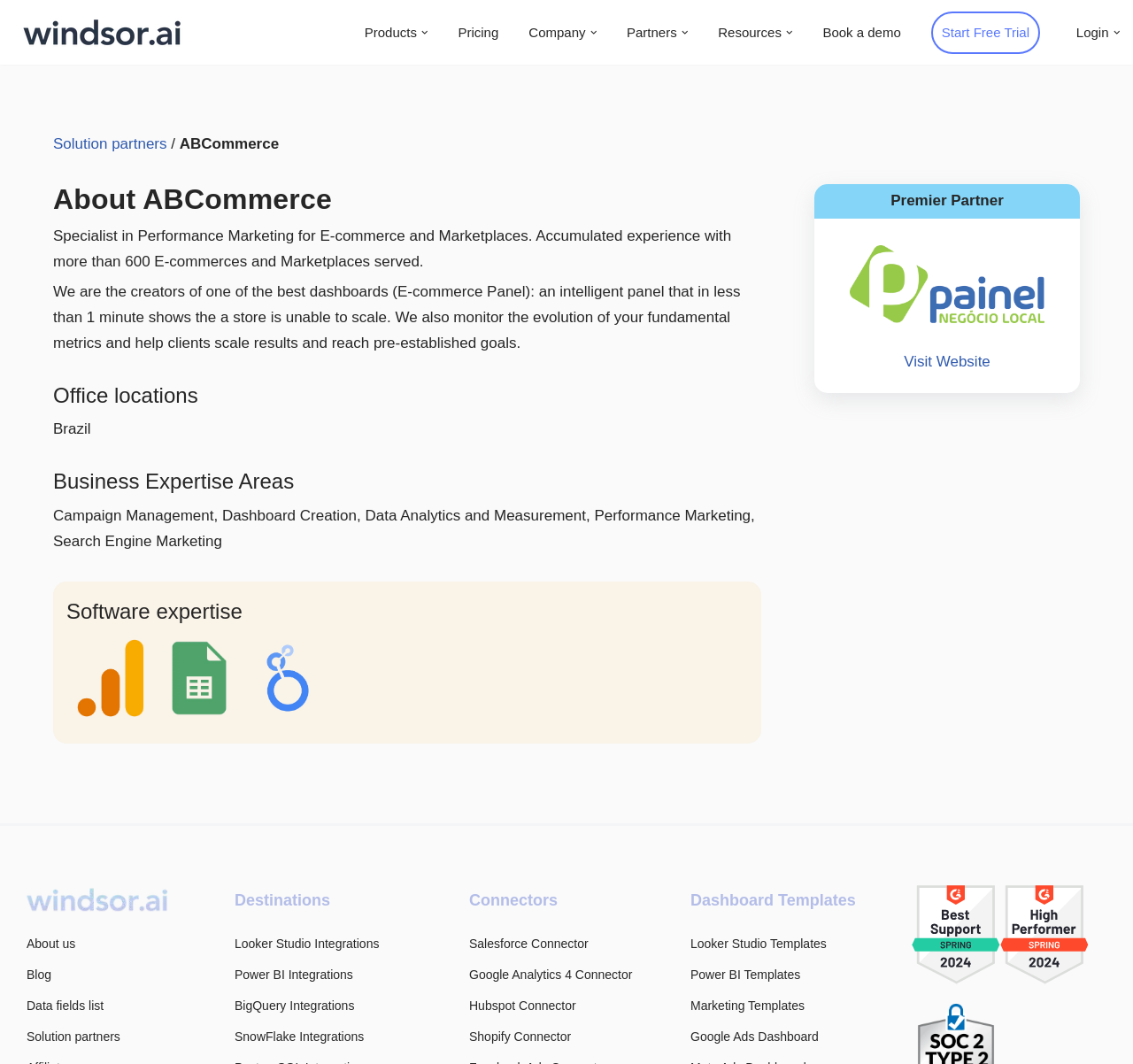Give a detailed overview of the webpage's appearance and contents.

This webpage is about ABCommerce, a company that specializes in performance marketing for e-commerce and marketplaces. At the top of the page, there is a navigation menu with links to "Products", "Pricing", "Company", "Partners", "Resources", "Book a demo", "Start Free Trial", and "Login". Each of these links has a small icon next to it.

Below the navigation menu, there is a main section that takes up most of the page. This section is divided into several parts. The first part has a heading "About ABCommerce" and a brief description of the company's expertise in performance marketing. There is also a link to "Visit Website" and a mention of the company being a premier partner.

The next part has a heading "Office locations" and mentions Brazil as one of the locations. Following this, there is a section on "Business Expertise Areas" that lists campaign management, dashboard creation, data analytics, and other areas of expertise. Below this, there is a section on "Software expertise" that mentions Google Analytics, Google Sheets, and Looker Studio, with images of each software's logo.

Further down the page, there are sections on "Destinations", "Connectors", and "Dashboard Templates", each with links to specific integrations and templates. There are also images of a logo, a medal, and a "users-love-us" icon towards the bottom of the page.

At the very bottom of the page, there are links to "About us", "Blog", "Data fields list", and "Solution partners", as well as a mention of "Destinations" and "Connectors" again.